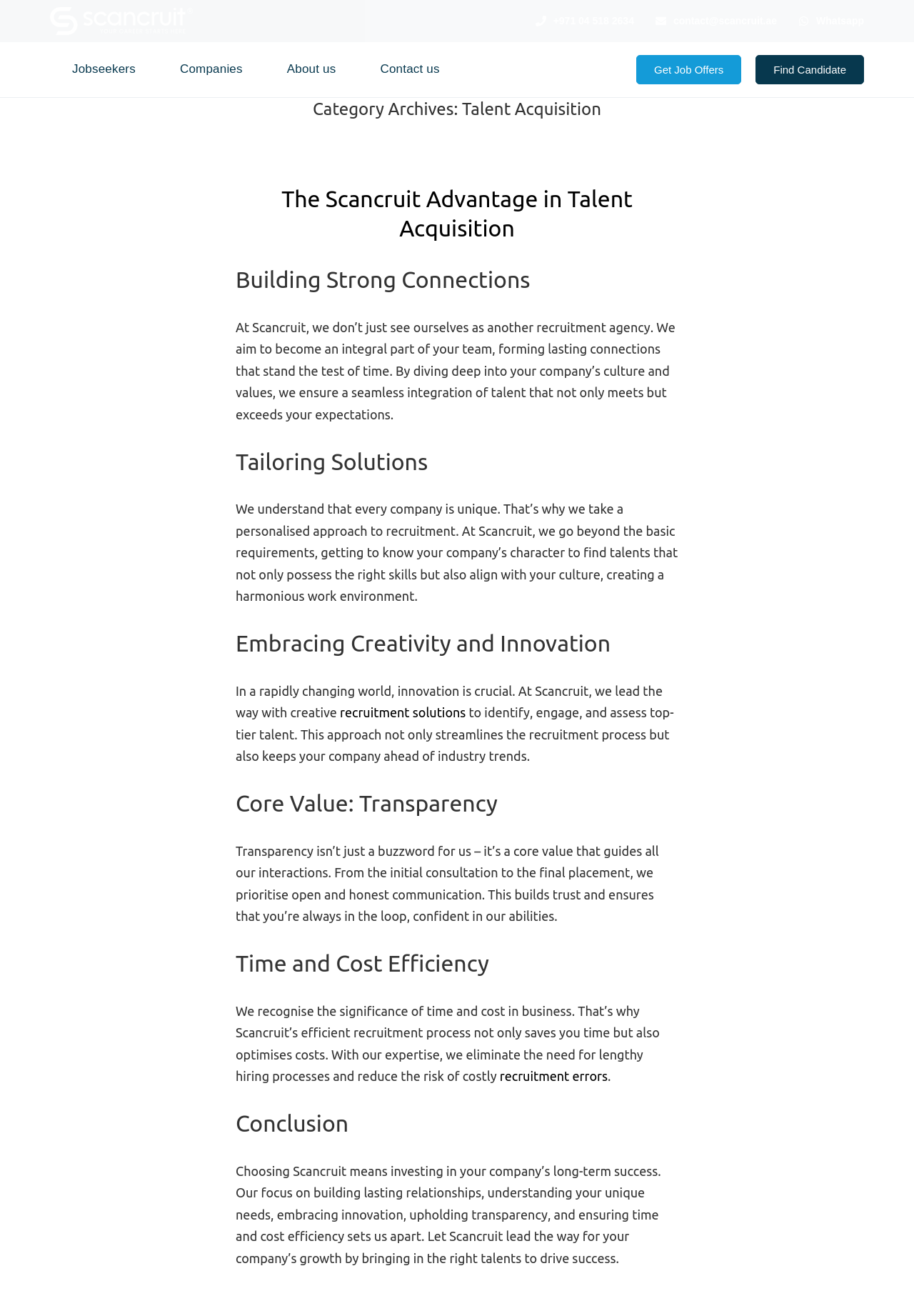What is the email address of Scancruit?
Provide a thorough and detailed answer to the question.

I found the email address of Scancruit by looking at the links on the top of the webpage, where it says 'contact@scancruit.ae'.